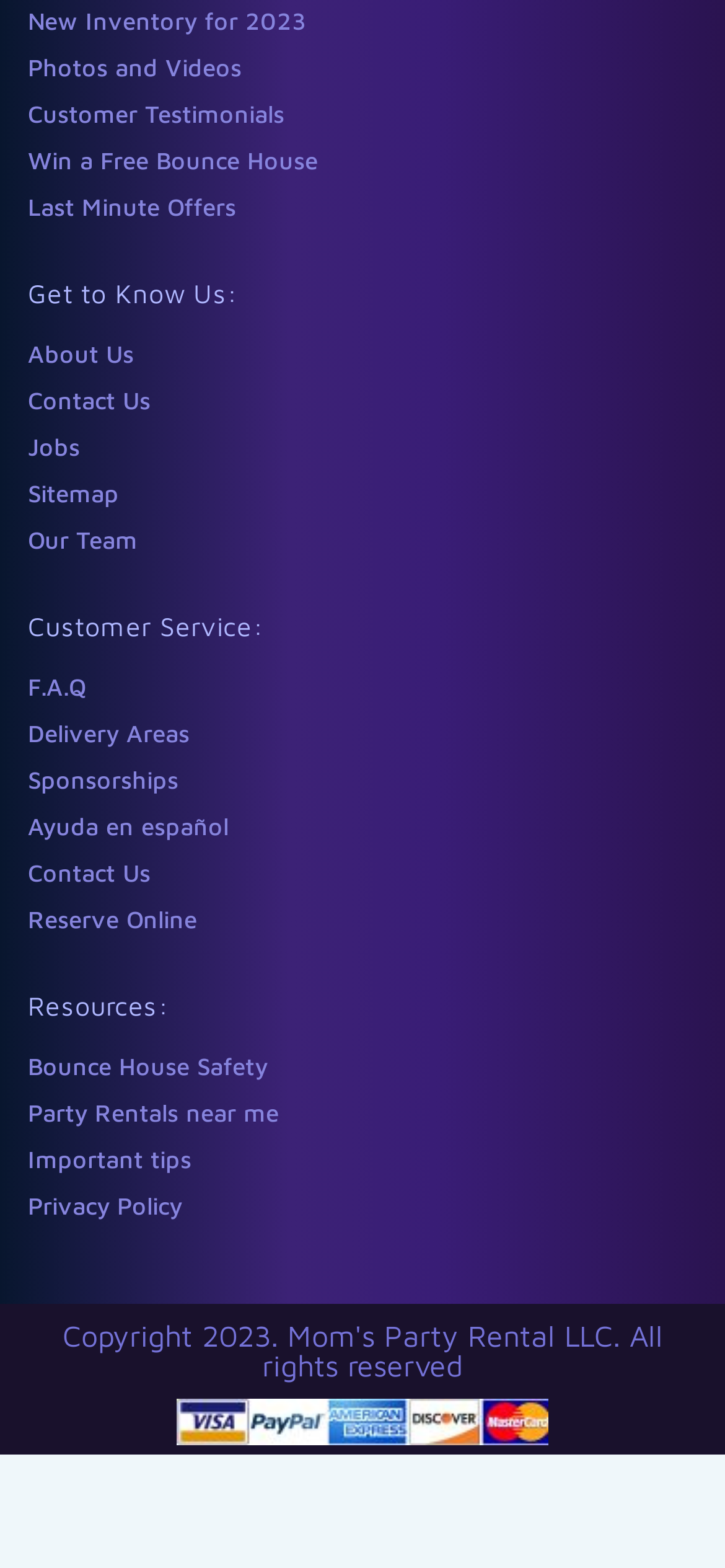Using the image as a reference, answer the following question in as much detail as possible:
What is the purpose of the 'Customer Service:' section?

The 'Customer Service:' section contains links to pages like 'F.A.Q', 'Delivery Areas', and 'Contact Us', which are all related to providing customer support and answering customer queries. This section appears to be designed to help customers find answers to their questions and get in touch with the company.